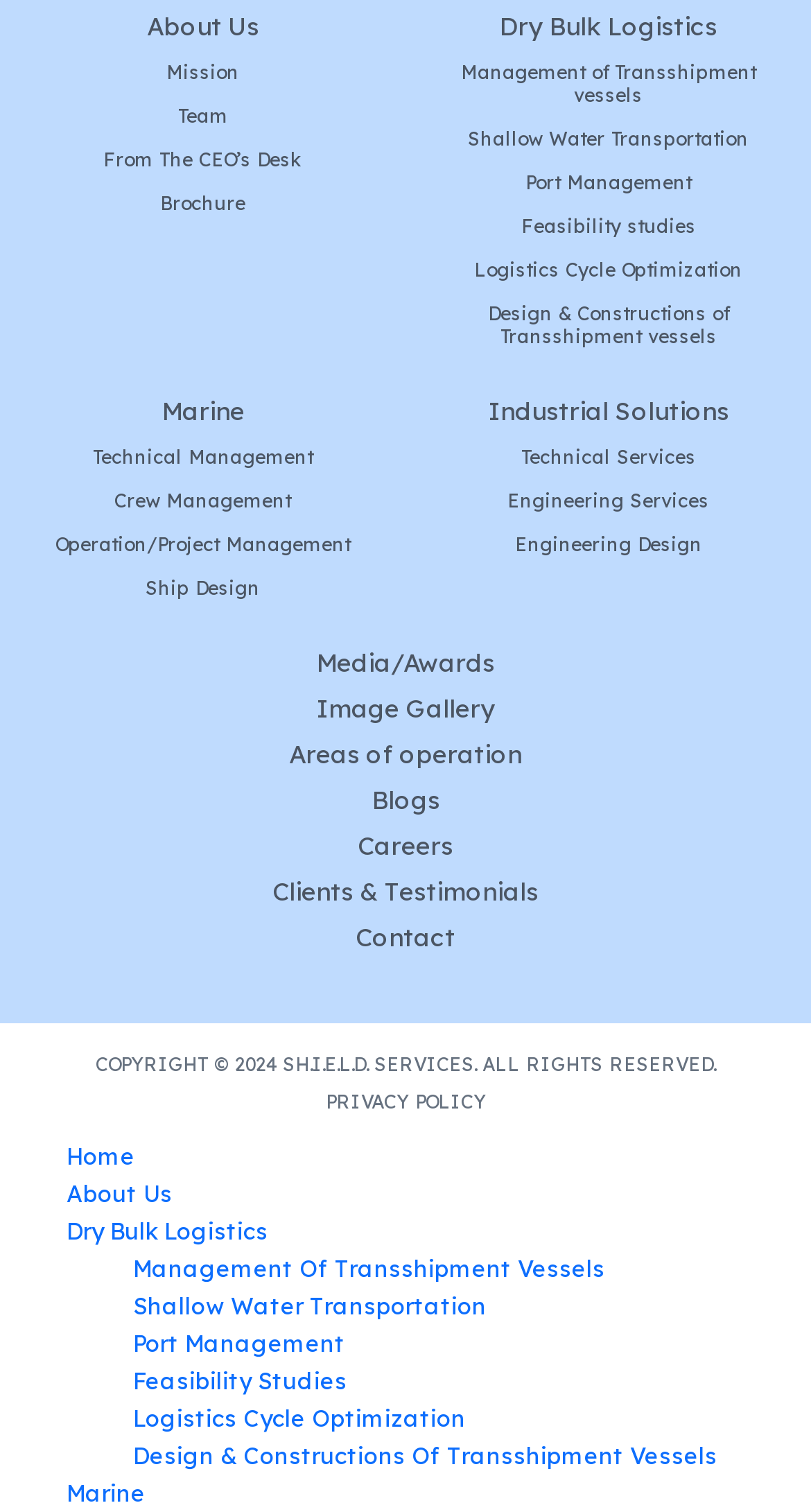Using the provided description: "Engineering Services", find the bounding box coordinates of the corresponding UI element. The output should be four float numbers between 0 and 1, in the format [left, top, right, bottom].

[0.626, 0.323, 0.874, 0.339]